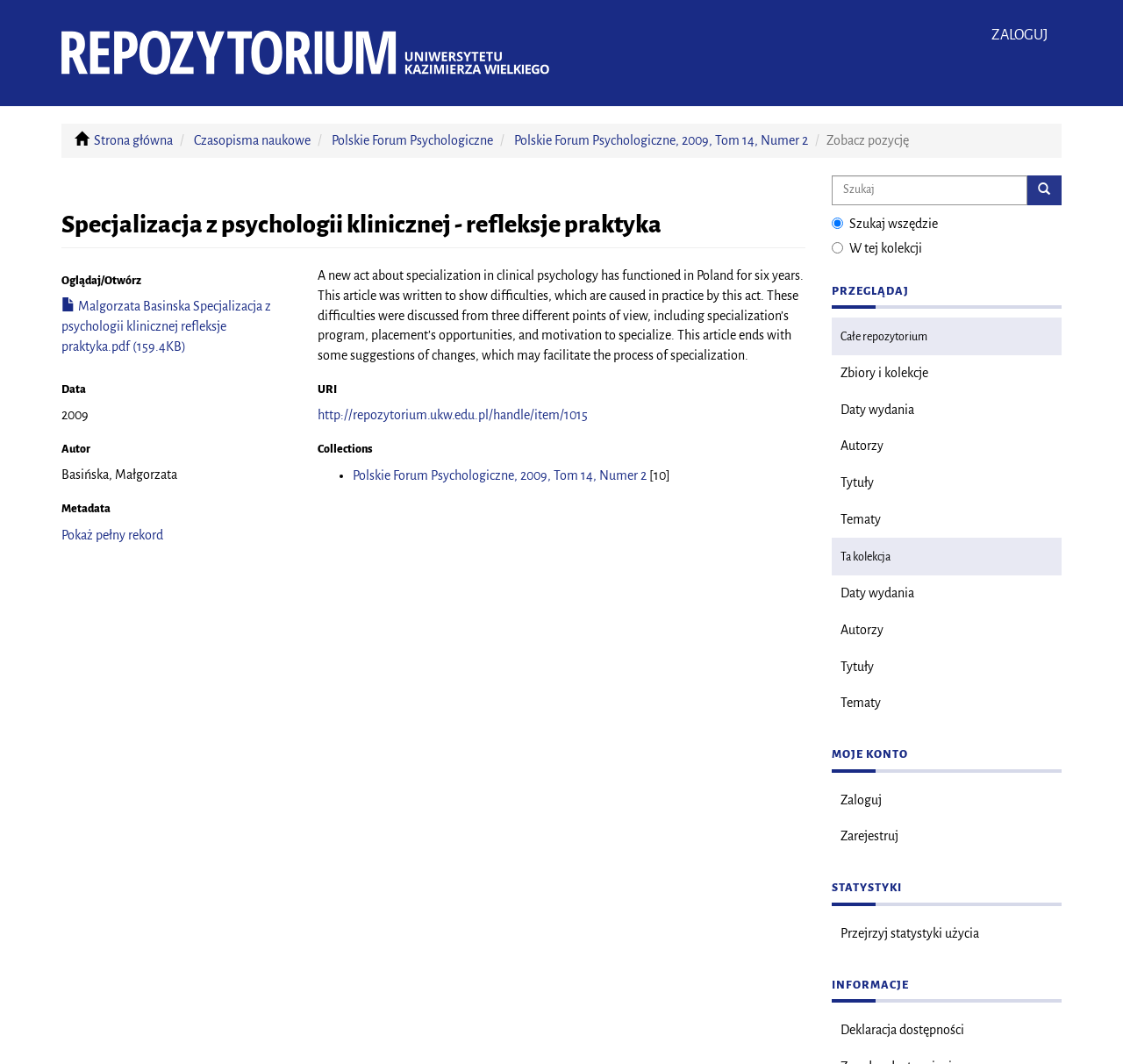Indicate the bounding box coordinates of the element that needs to be clicked to satisfy the following instruction: "View the full record". The coordinates should be four float numbers between 0 and 1, i.e., [left, top, right, bottom].

[0.055, 0.496, 0.145, 0.509]